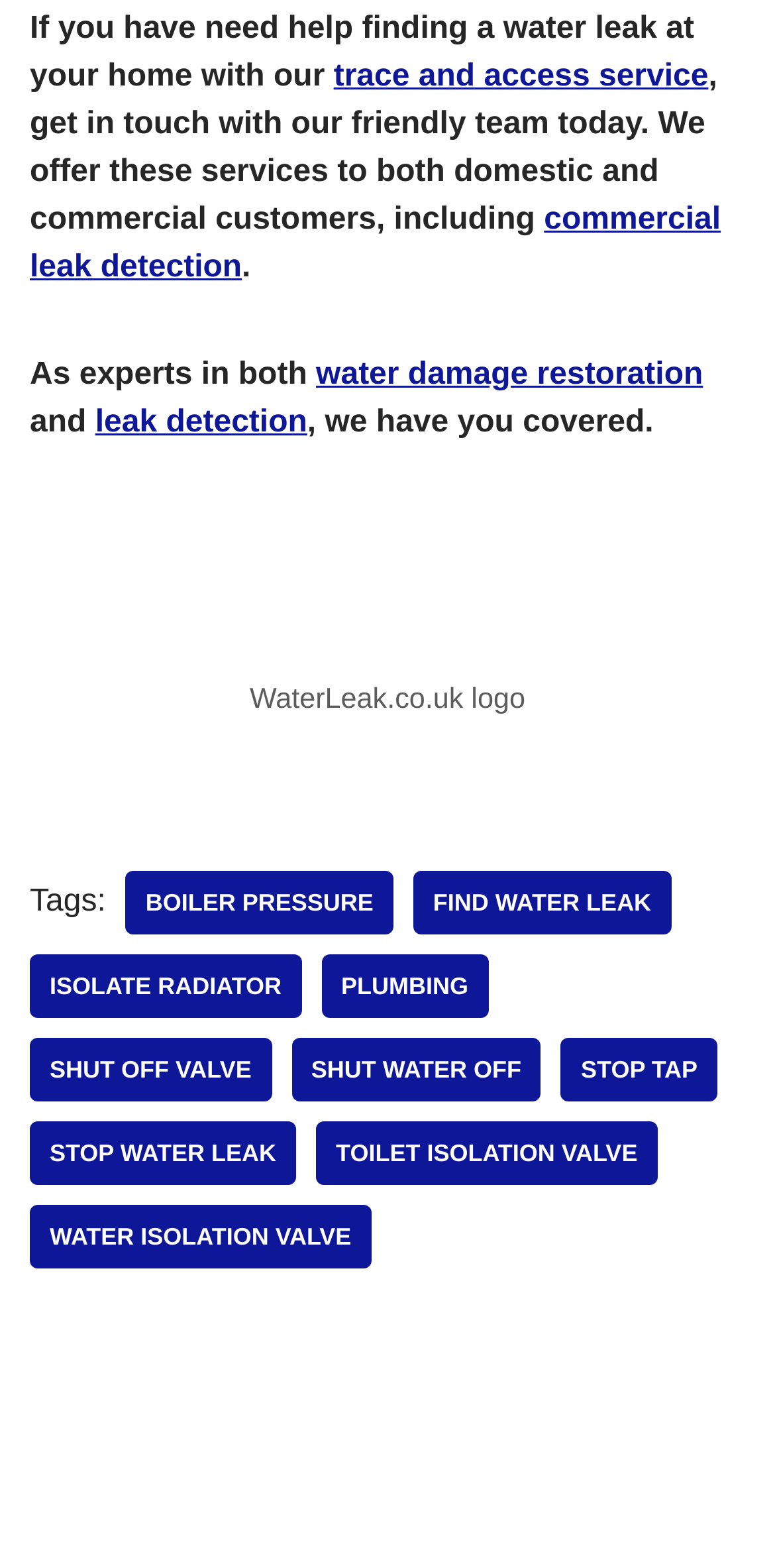What are the tags related to the website's content?
Please ensure your answer is as detailed and informative as possible.

The website has several tags related to its content, including 'BOILER PRESSURE', 'FIND WATER LEAK', 'ISOLATE RADIATOR', and others, which are listed as links below the 'Tags:' label.